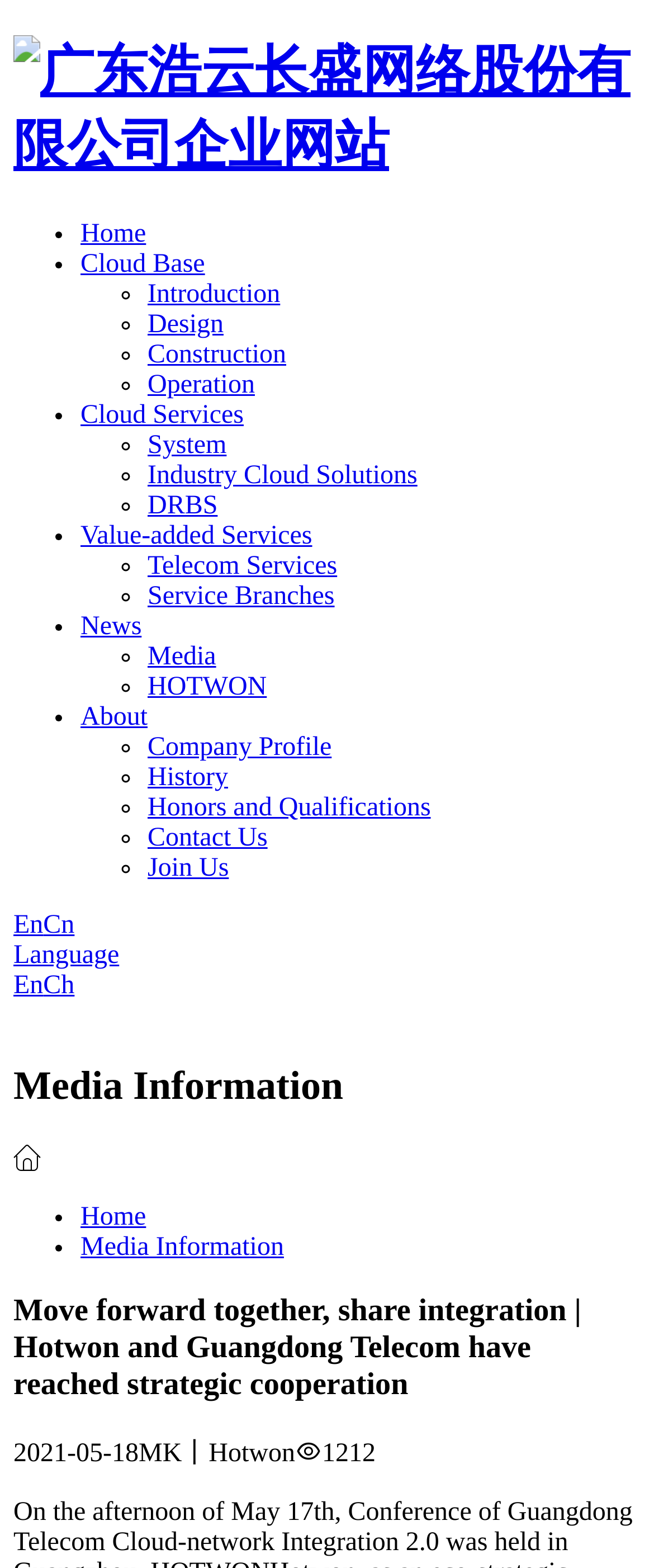Determine the bounding box coordinates of the clickable region to follow the instruction: "Switch to English language".

[0.021, 0.581, 0.066, 0.599]